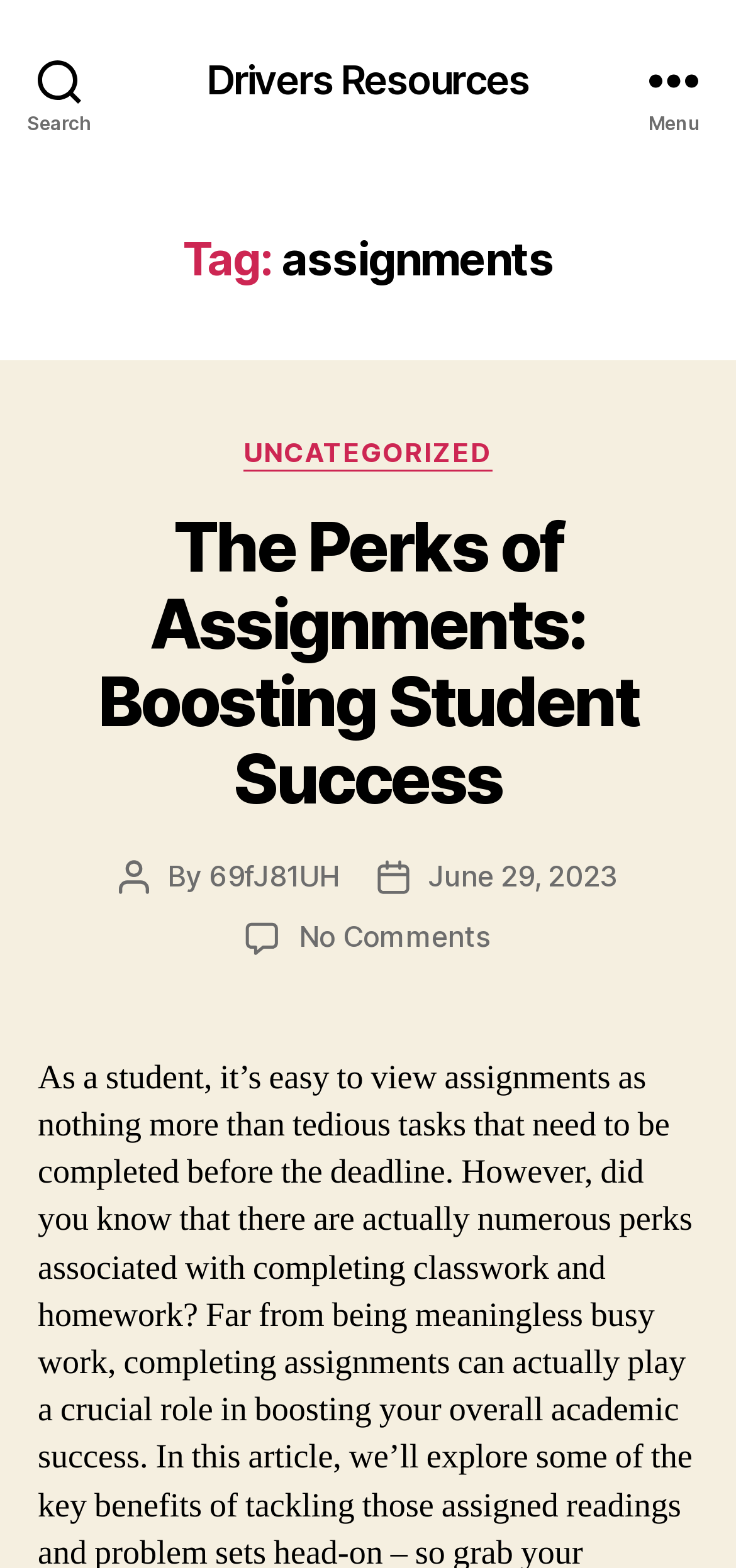Provide an in-depth caption for the webpage.

The webpage is about "assignments" and "Drivers Resources". At the top left, there is a "Search" button. Next to it, in the top center, is a link to "Drivers Resources". On the top right, there is a "Menu" button. 

Below the top section, there is a header section with a heading "Tag: assignments" in the center. Underneath, there is another section with a heading "Categories" on the left, and a link to "UNCATEGORIZED" next to it. 

The main content of the webpage is an article titled "The Perks of Assignments: Boosting Student Success", which is located in the center of the page. The article has a link to itself, and below it, there is information about the post author, "69fJ81UH", and the post date, "June 29, 2023", on the left and right sides, respectively. At the bottom of the article, there is a link to "No Comments on The Perks of Assignments: Boosting Student Success".